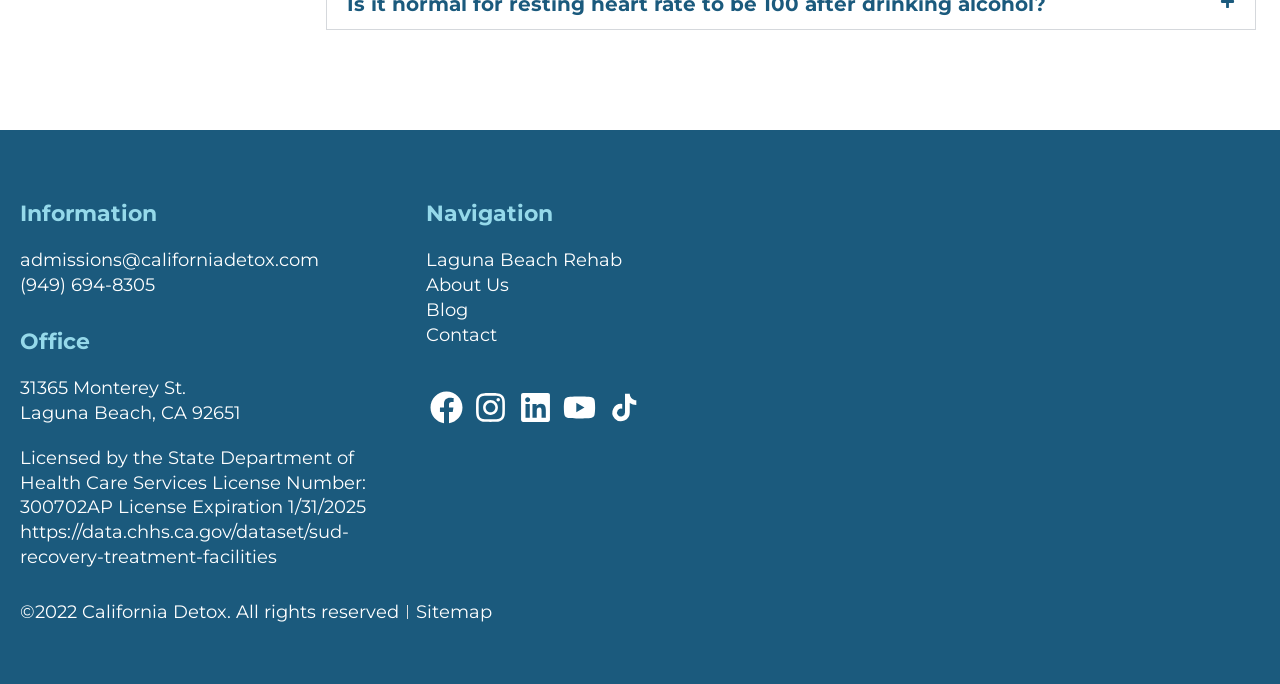Respond with a single word or phrase to the following question:
What social media platforms does California Detox have?

Facebook, Instagram, Linkedin, Youtube, Tik Tok